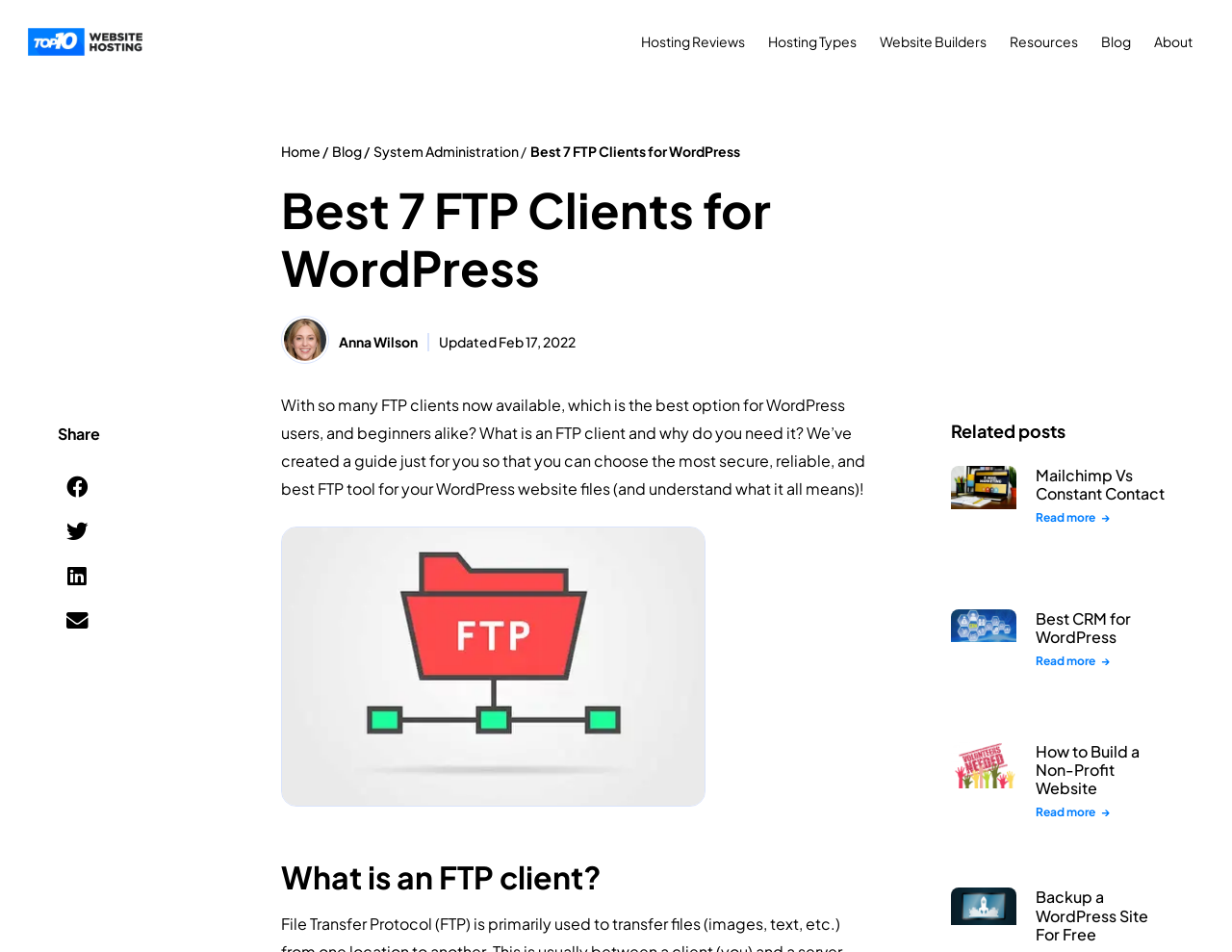Produce an extensive caption that describes everything on the webpage.

This webpage is about the best FTP clients for WordPress, with a focus on providing a guide for users to choose the most secure, reliable, and best FTP tool for their WordPress website files. 

At the top, there are several links to other sections of the website, including "best-web-hosting", "Hosting Reviews", "Website Builders", "Resources", "Blog", and "About". 

Below these links, there is an article section that takes up most of the page. It starts with a heading "Best 7 FTP Clients for WordPress" and an image of Anna Wilson. The article is written by Anna Wilson and was updated on February 17, 2022. 

The main content of the article is a long paragraph that explains what an FTP client is and why it's necessary for WordPress users. 

Further down, there are three related posts, each with a heading and a link to read more. The posts are titled "Mailchimp Vs Constant Contact", "Best CRM for WordPress", and "How to Build a Non-Profit Website". There is also a fourth related post at the very bottom, titled "Backup a WordPress Site For Free".